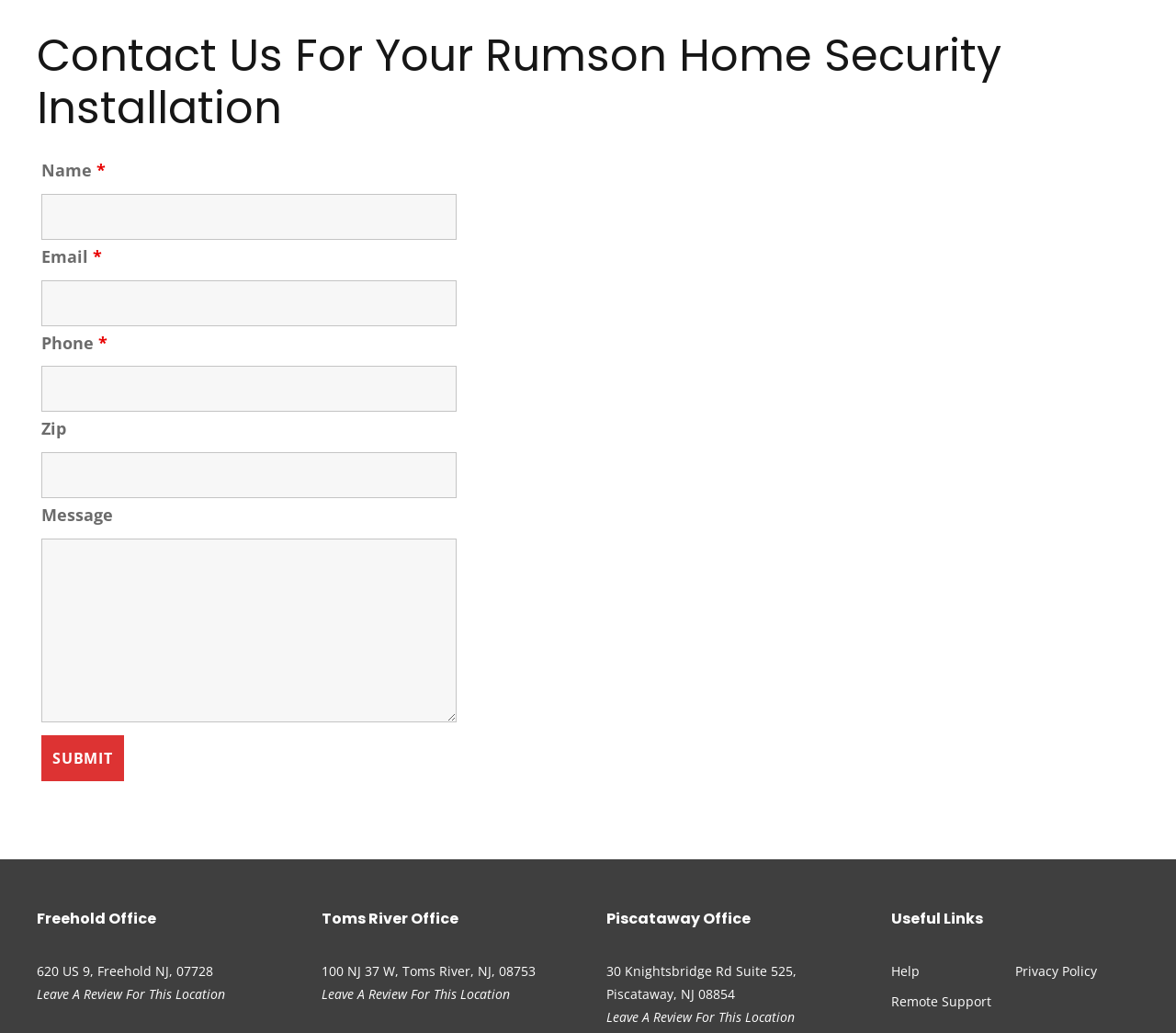Can you find the bounding box coordinates for the element that needs to be clicked to execute this instruction: "View the privacy policy"? The coordinates should be given as four float numbers between 0 and 1, i.e., [left, top, right, bottom].

[0.863, 0.931, 0.933, 0.948]